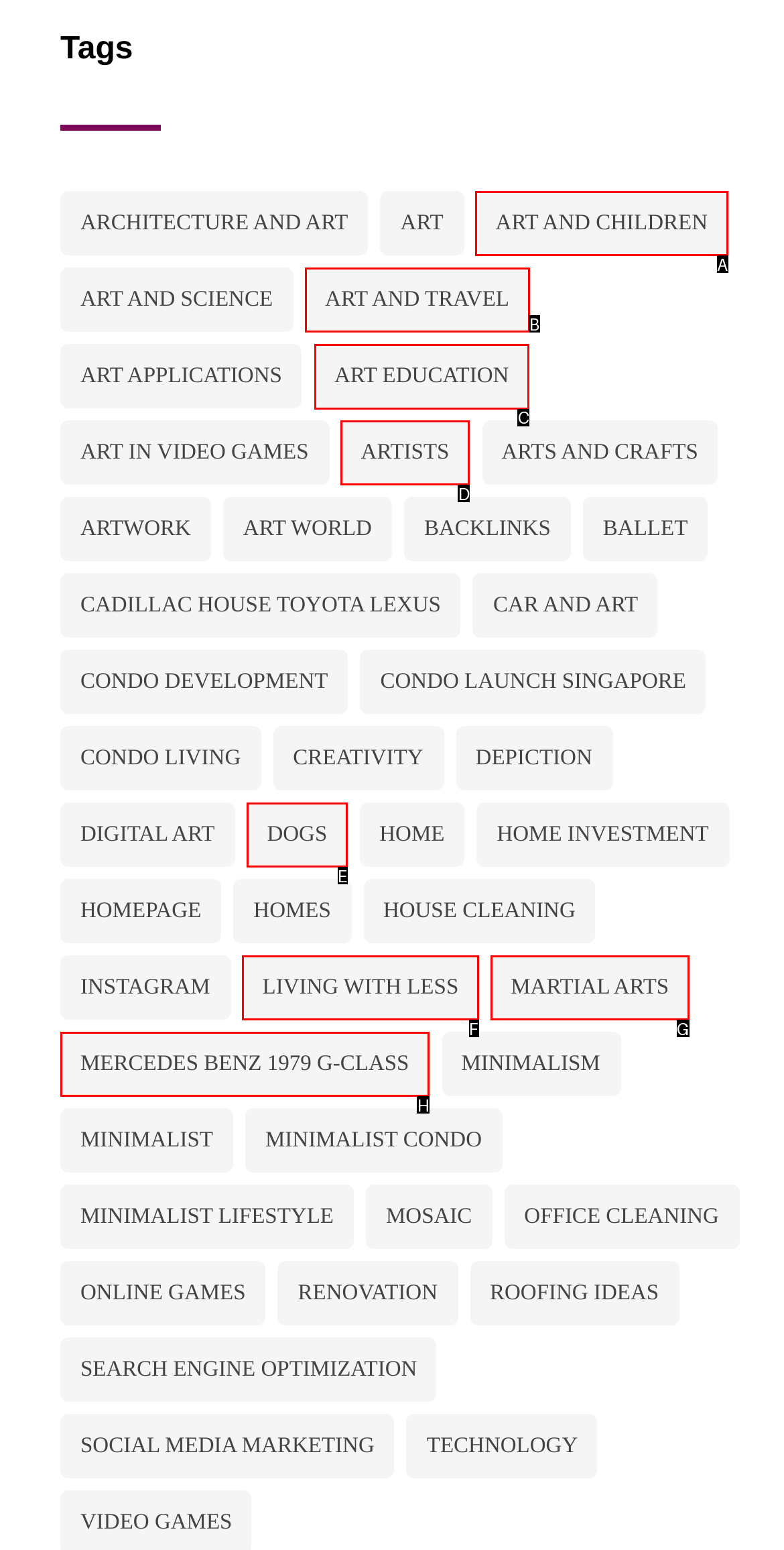Which lettered option should I select to achieve the task: learn about art education according to the highlighted elements in the screenshot?

C